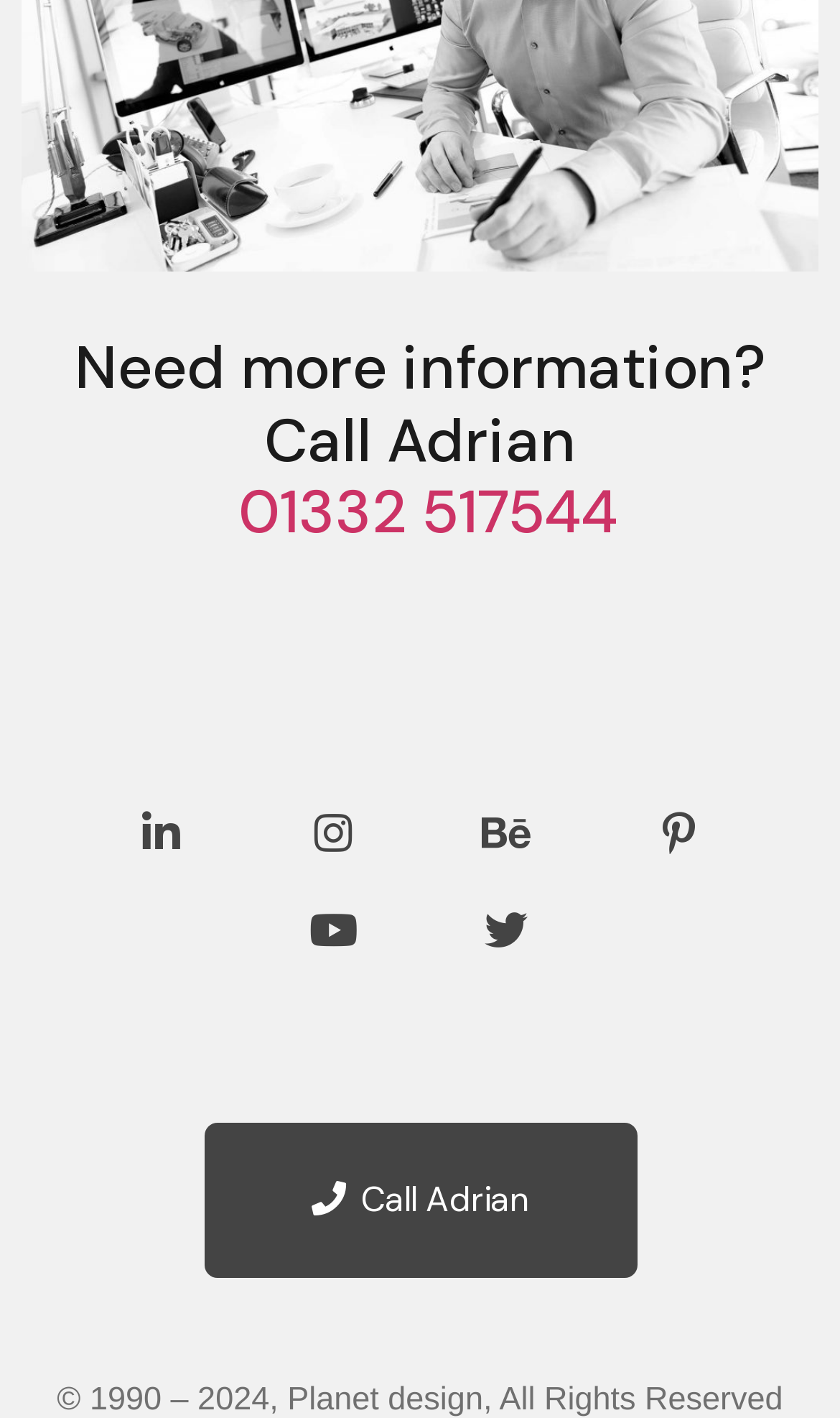Can you determine the bounding box coordinates of the area that needs to be clicked to fulfill the following instruction: "Watch Adrian's YouTube videos"?

[0.346, 0.626, 0.449, 0.687]